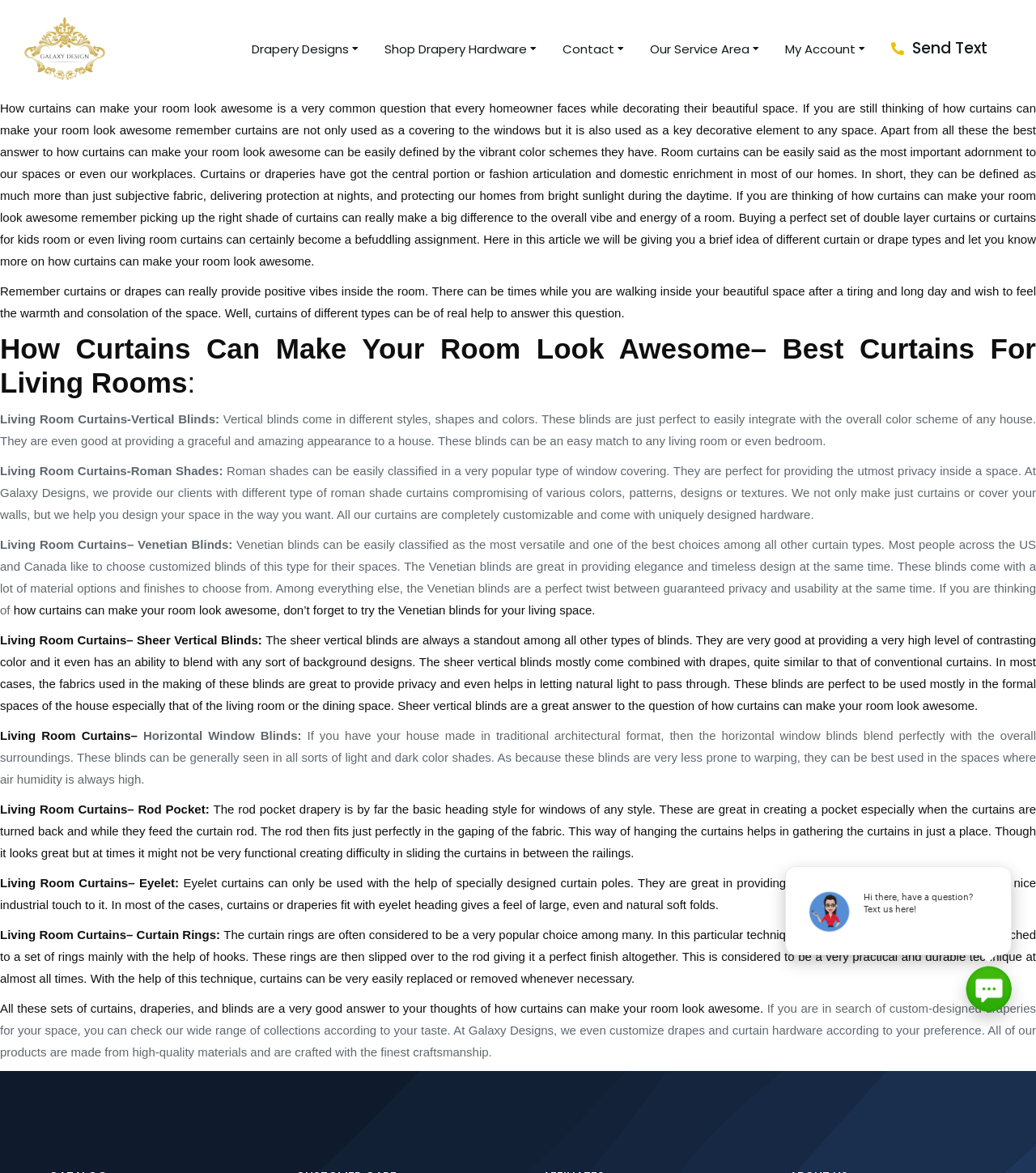Show the bounding box coordinates for the HTML element described as: "Shop Drapery Hardware".

[0.371, 0.029, 0.52, 0.053]